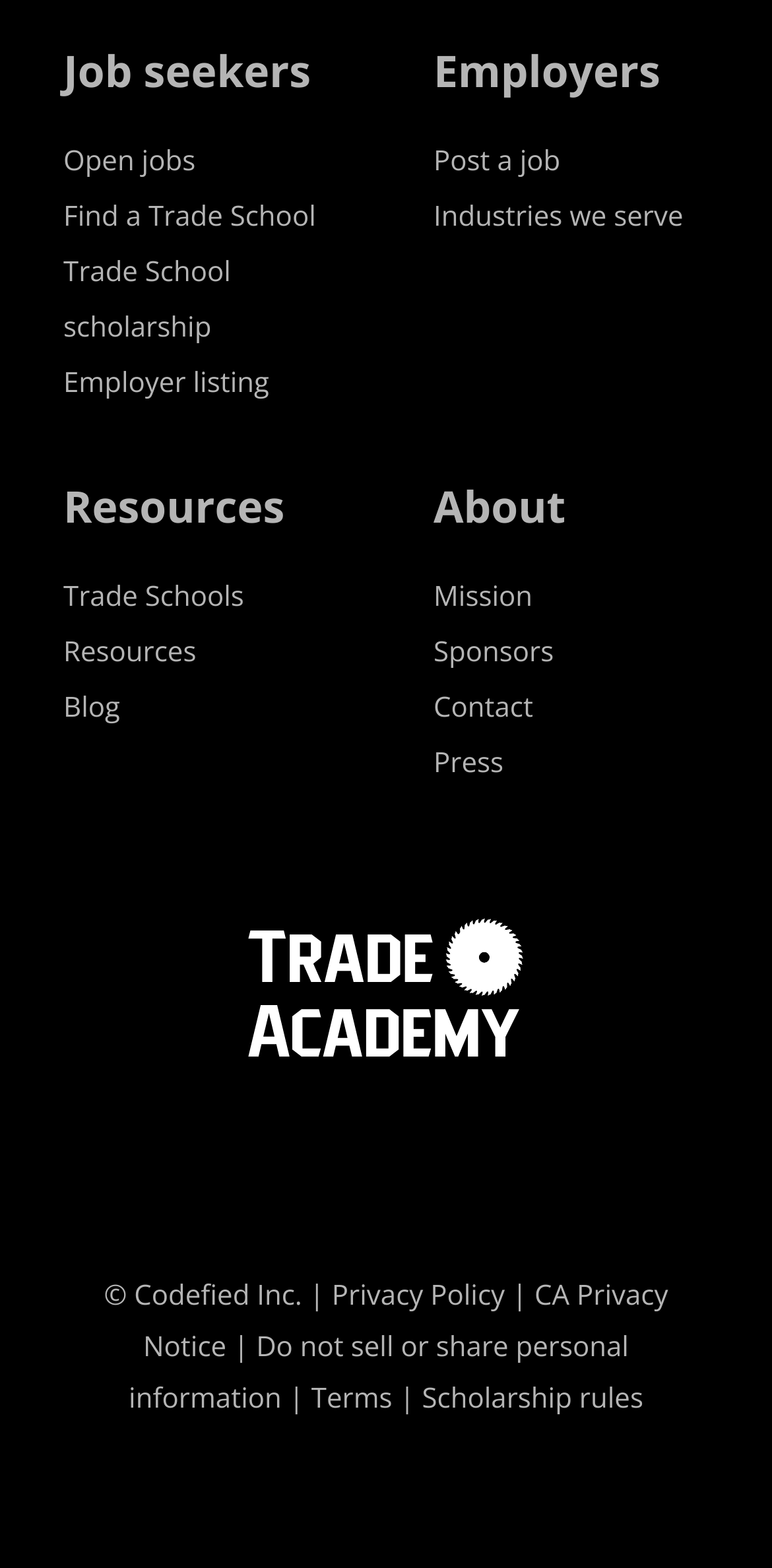Identify the bounding box coordinates of the region that should be clicked to execute the following instruction: "Post a job".

[0.562, 0.09, 0.726, 0.114]